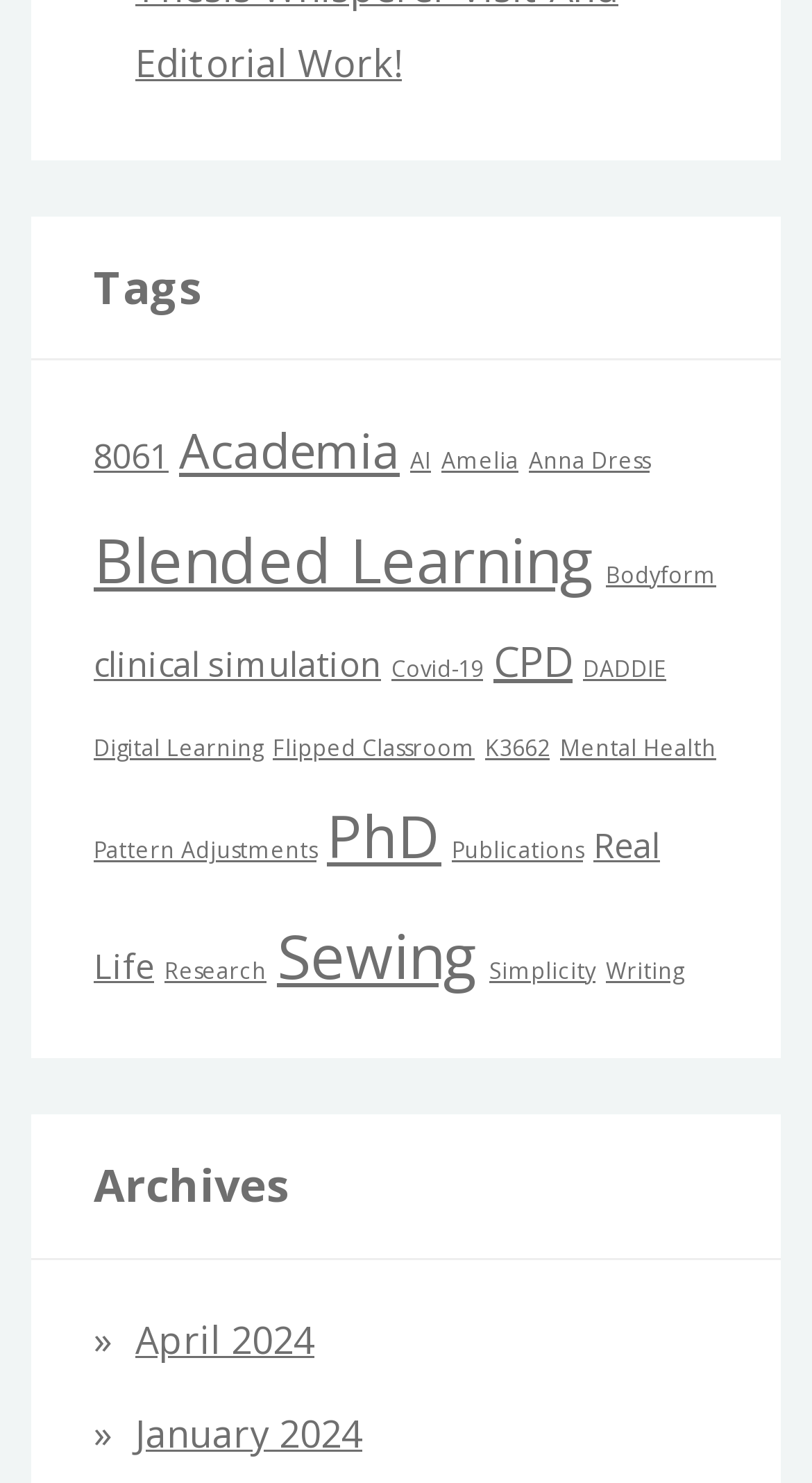Can you pinpoint the bounding box coordinates for the clickable element required for this instruction: "Explore Academia"? The coordinates should be four float numbers between 0 and 1, i.e., [left, top, right, bottom].

[0.221, 0.281, 0.492, 0.326]